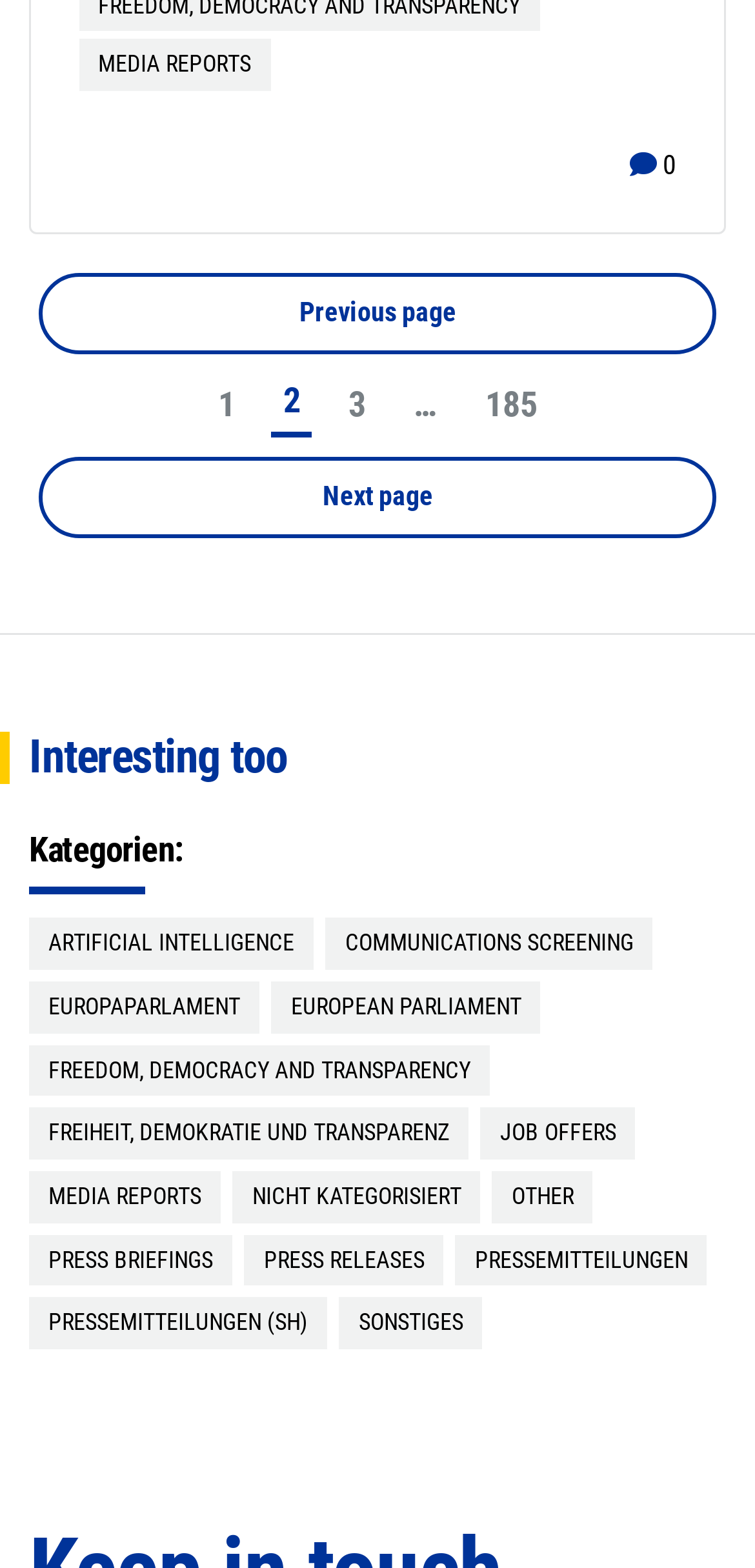Answer succinctly with a single word or phrase:
What is the text of the last link on the page?

SONSTIGES